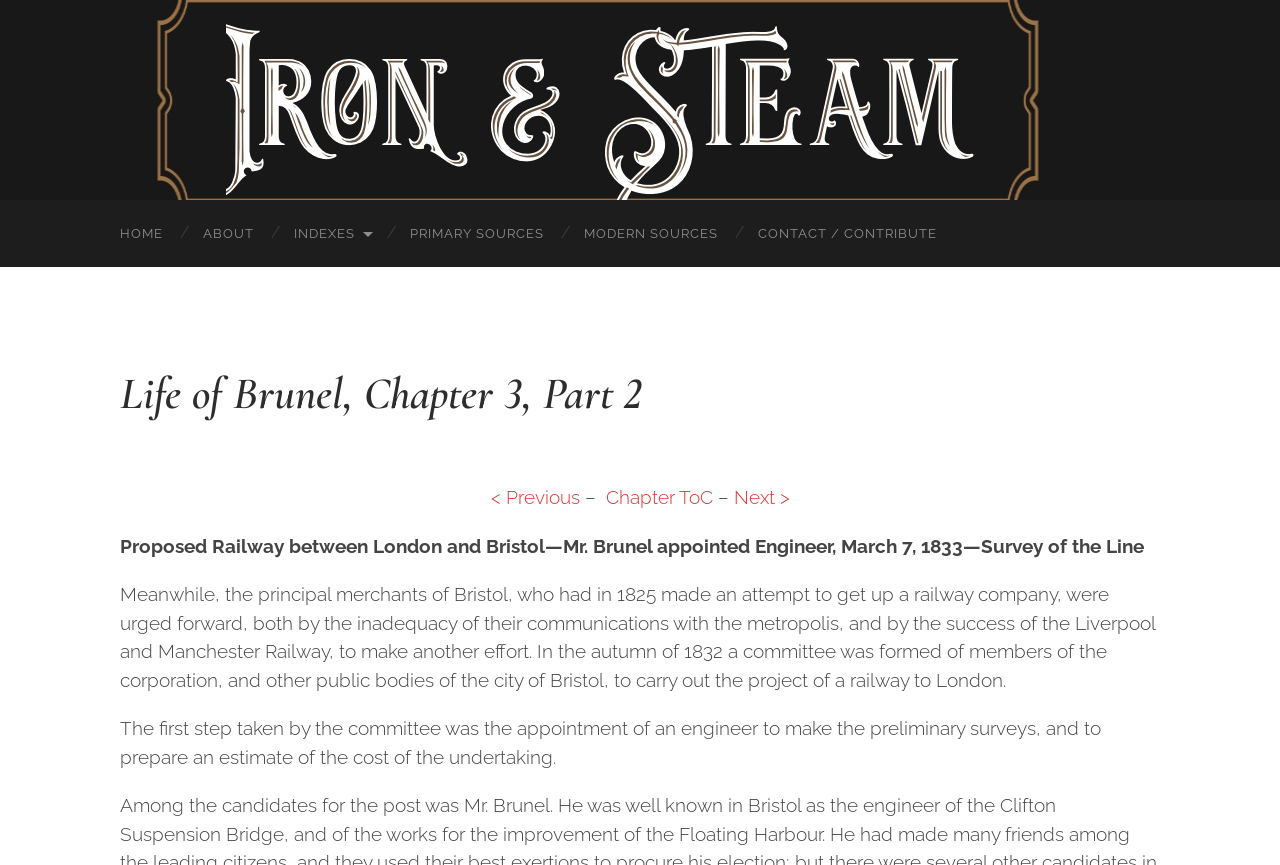Please determine the bounding box coordinates of the element's region to click in order to carry out the following instruction: "go to next chapter". The coordinates should be four float numbers between 0 and 1, i.e., [left, top, right, bottom].

[0.573, 0.562, 0.617, 0.588]